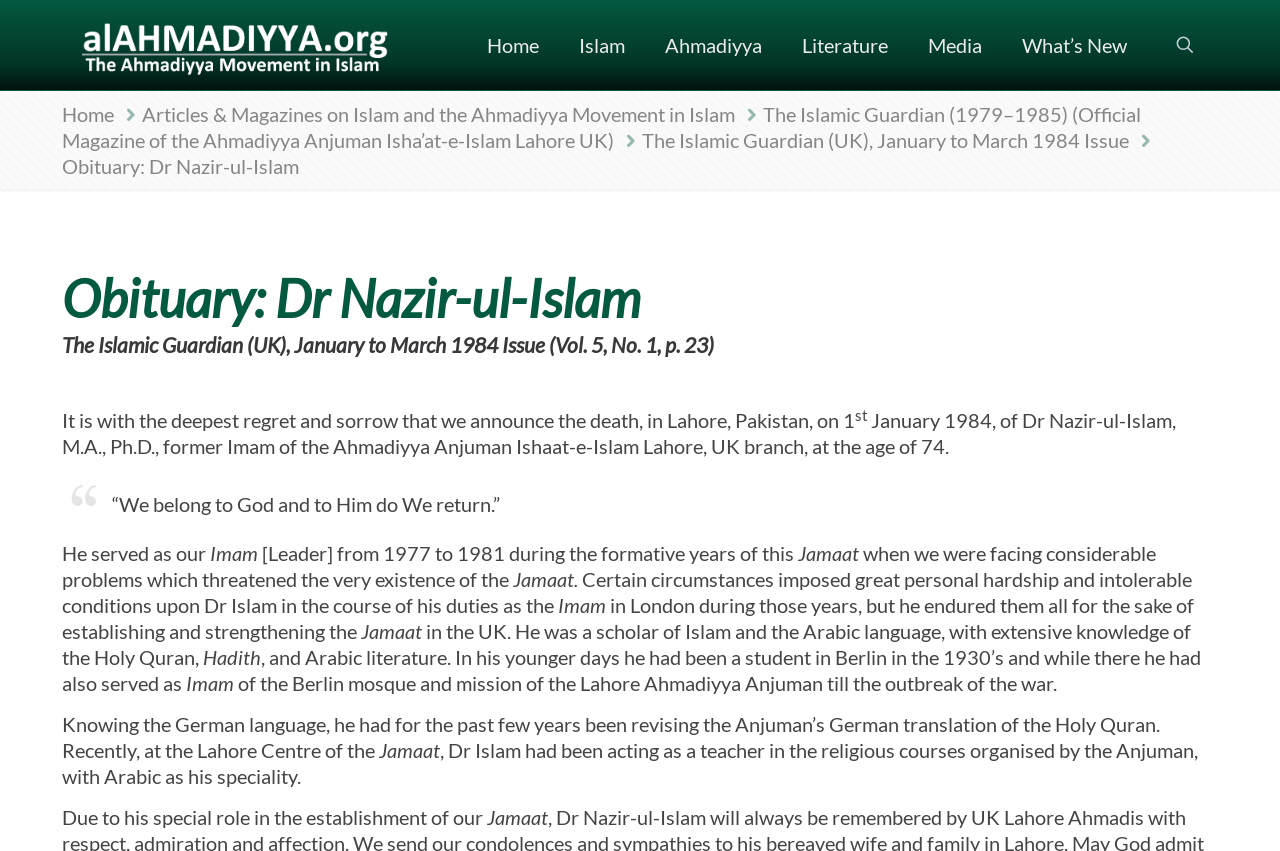Please find the main title text of this webpage.

Obituary: Dr Nazir-ul-Islam